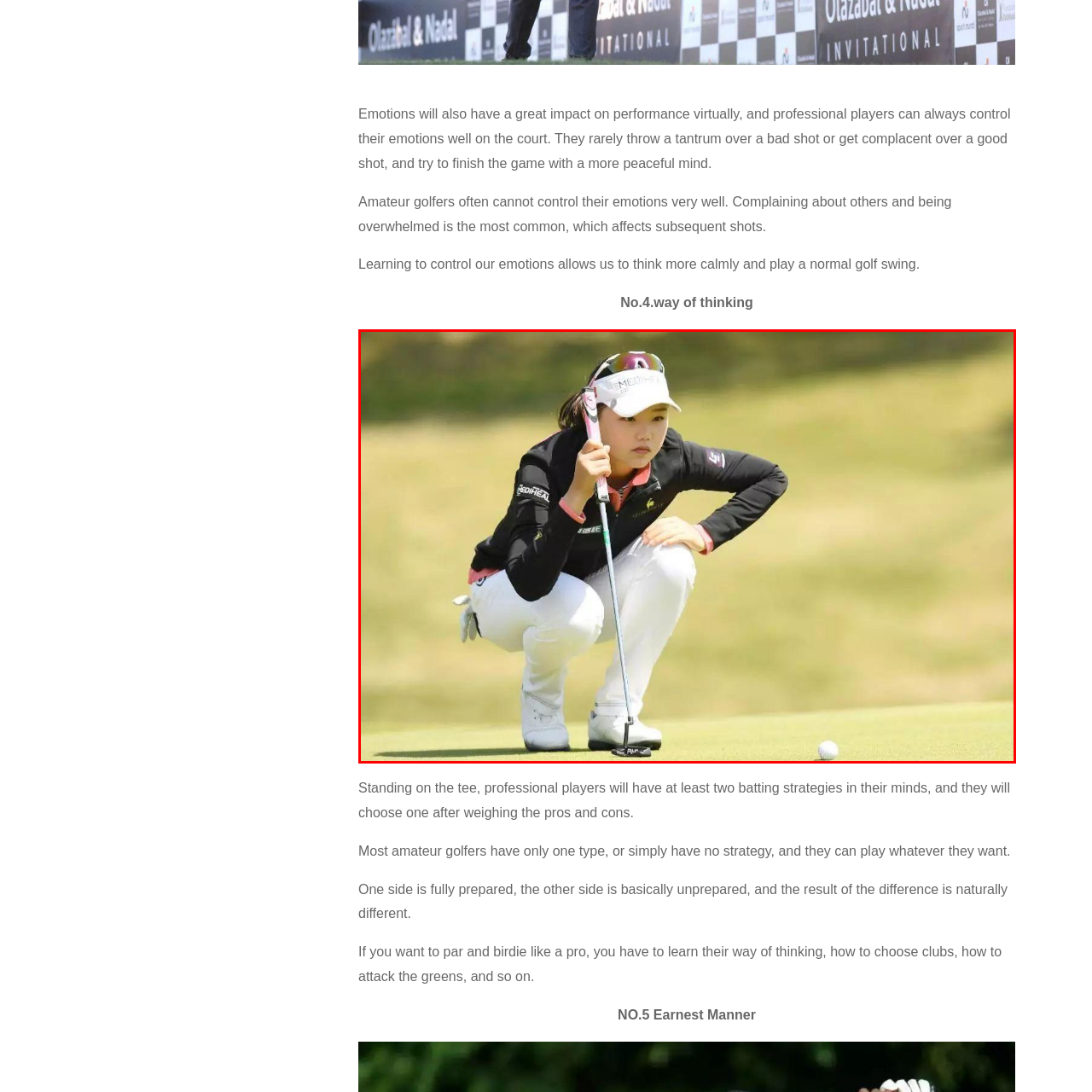What is the golfer trying to control according to the caption?
Check the image encapsulated by the red bounding box and answer the question comprehensively.

The caption suggests that the golfer is striving to control her emotions, which is crucial for her performance in golf, especially when compared to amateur players who may struggle with focus and strategy.